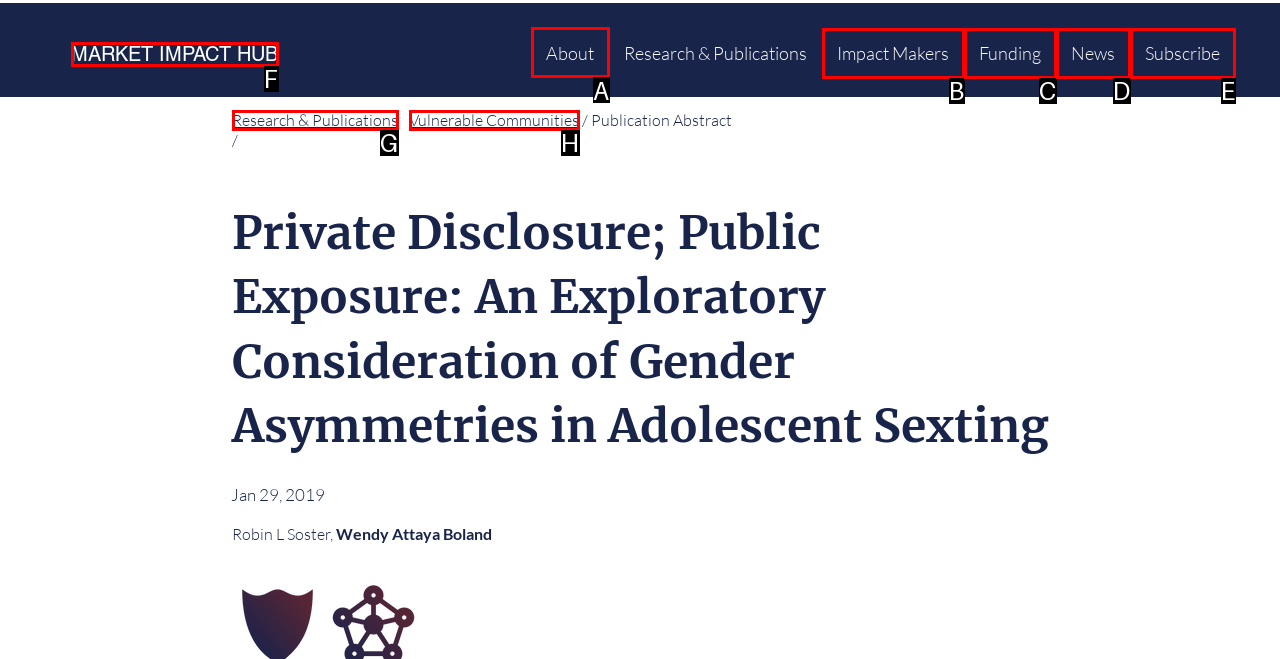For the task: visit About page, tell me the letter of the option you should click. Answer with the letter alone.

A